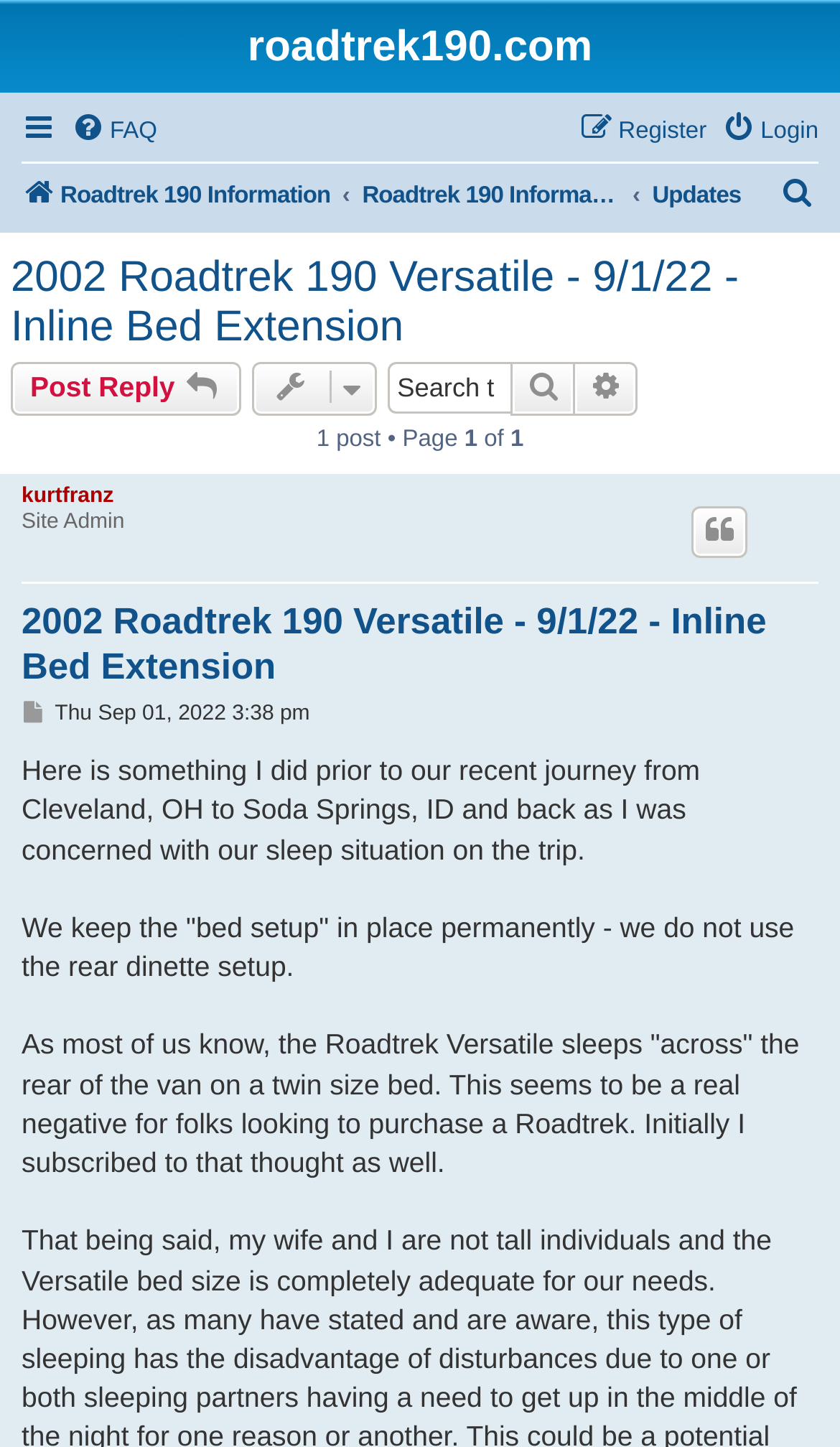What is the purpose of the 'Topic tools' section?
Refer to the screenshot and deliver a thorough answer to the question presented.

The 'Topic tools' section appears to provide options for managing posts, such as replying, quoting, and searching, which suggests that this webpage is a discussion forum or blog post.